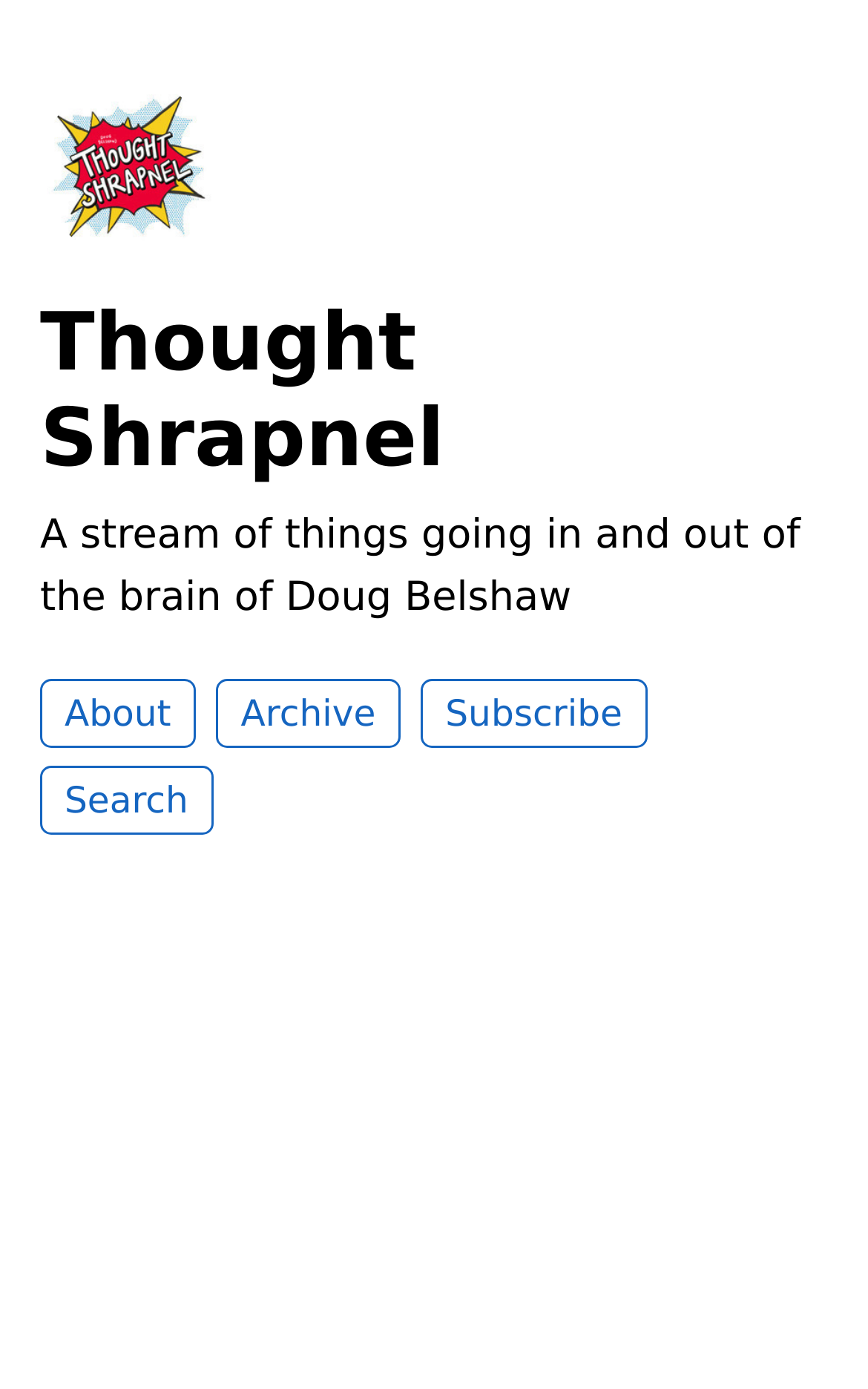Write an extensive caption that covers every aspect of the webpage.

The webpage is titled "working openly | Thought Shrapnel" and features a profile photo of Thought Shrapnel at the top left corner, which is a circular image. Below the profile photo is a heading that reads "Thought Shrapnel" in a prominent font size. 

To the right of the heading is a brief description that says "A stream of things going in and out of the brain of Doug Belshaw". 

Underneath the description, there are four navigation links arranged horizontally: "About", "Archive", "Subscribe", and "Search". The "About" link is positioned at the far left, while the "Search" link is at the far right. The "Archive" and "Subscribe" links are situated in between, with the "Archive" link slightly to the left of center and the "Subscribe" link slightly to the right of center.